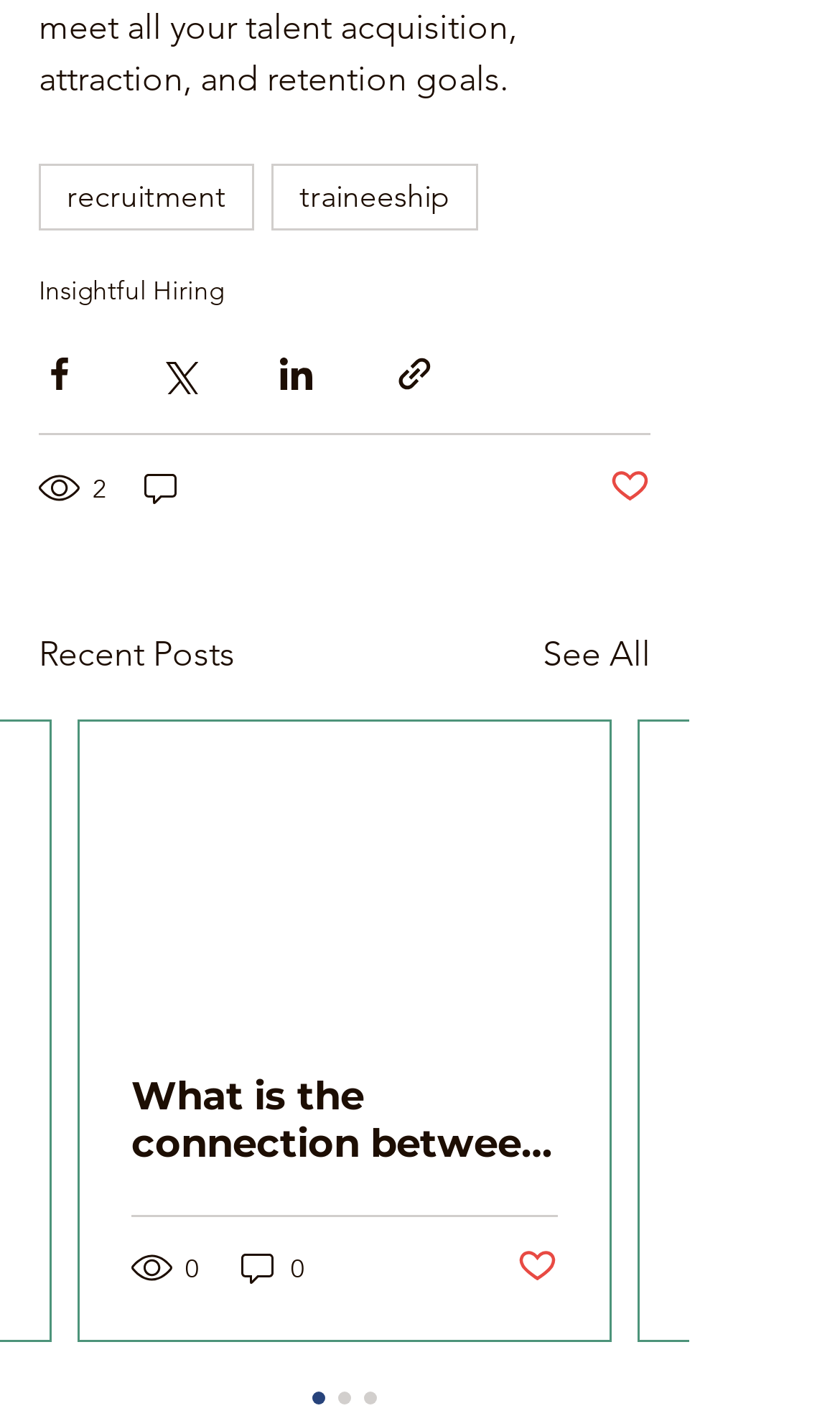How many social media sharing buttons are there?
Answer the question with as much detail as you can, using the image as a reference.

There are four social media sharing buttons, namely 'Share via Facebook', 'Share via Twitter', 'Share via LinkedIn', and 'Share via link', located at the top of the webpage with bounding boxes of [0.046, 0.249, 0.095, 0.278], [0.187, 0.249, 0.236, 0.278], [0.328, 0.249, 0.377, 0.278], and [0.469, 0.249, 0.518, 0.278] respectively.